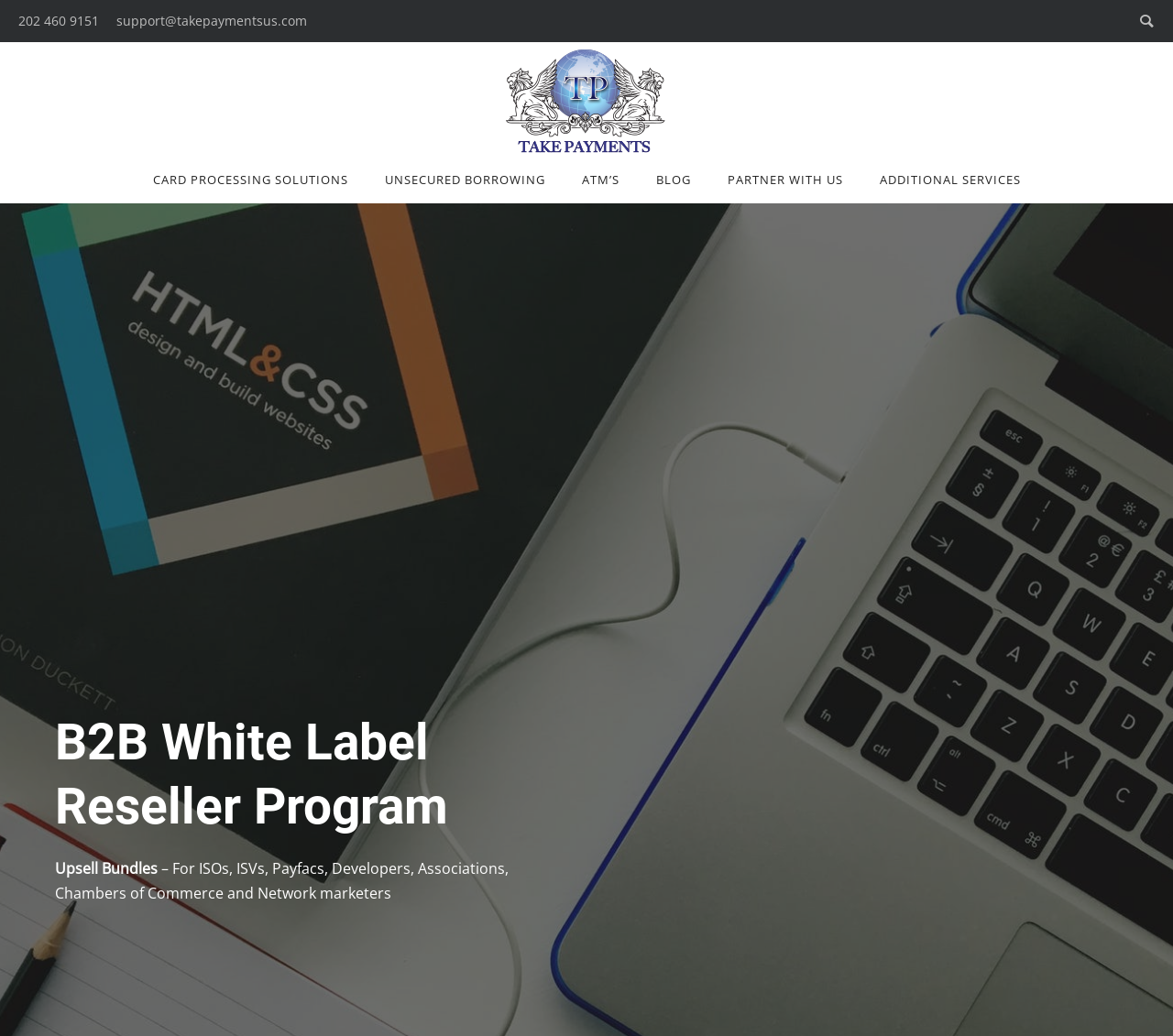What is the program mentioned on the webpage? From the image, respond with a single word or brief phrase.

B2B White Label Reseller Program